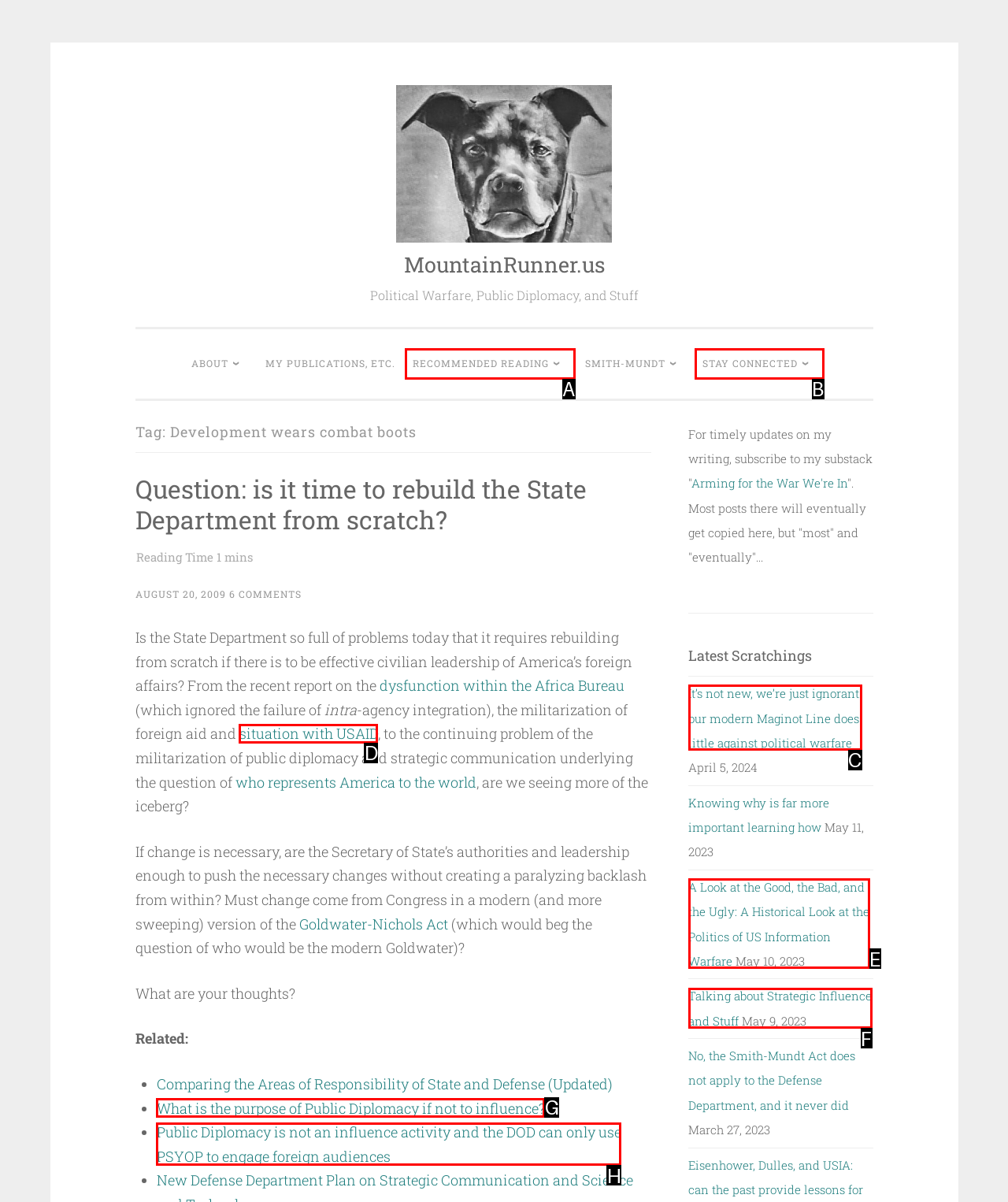Look at the highlighted elements in the screenshot and tell me which letter corresponds to the task: Check the latest post 'It’s not new, we’re just ignorant: our modern Maginot Line does little against political warfare'.

C